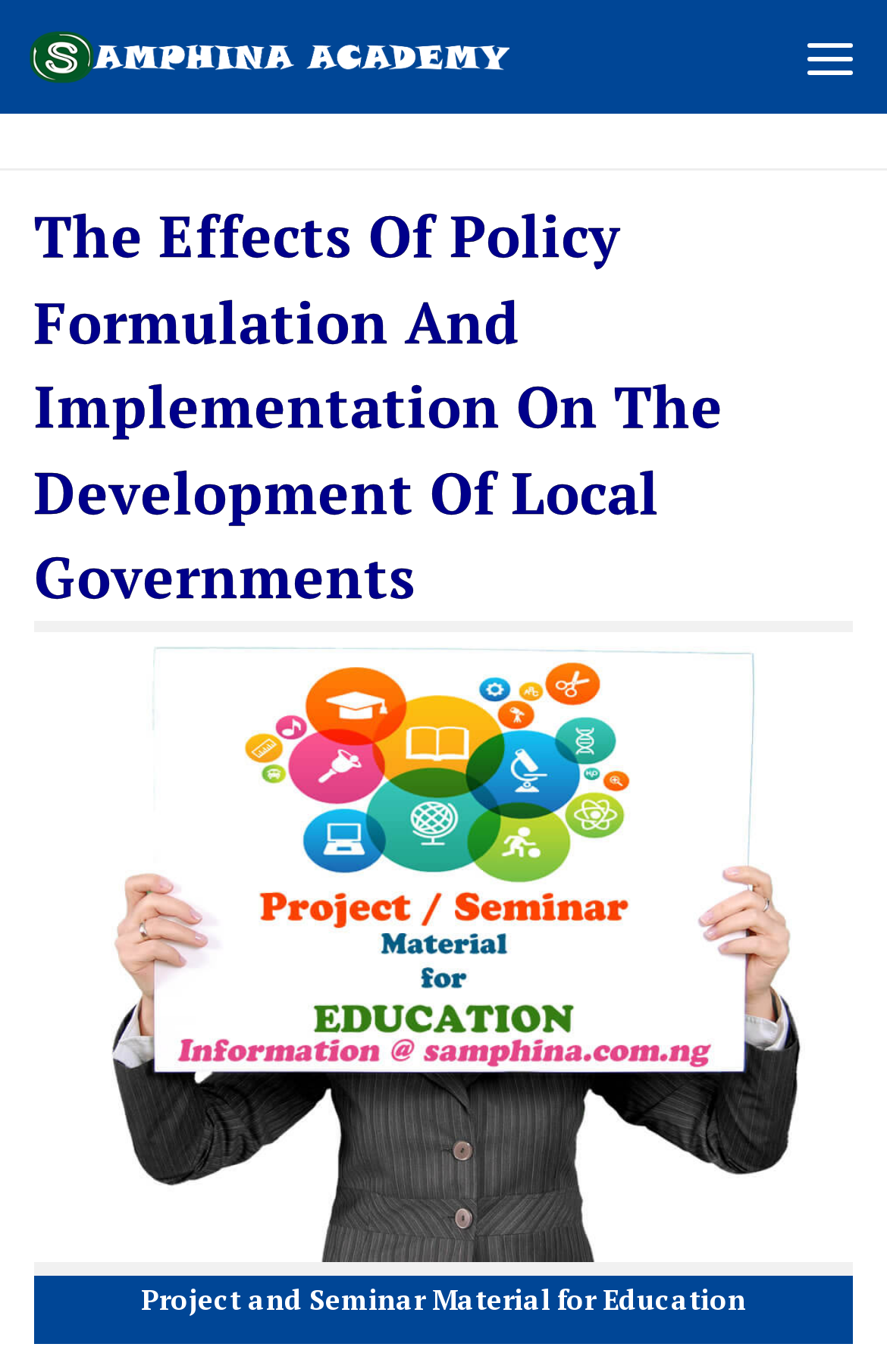Based on the description "title="Menu"", find the bounding box of the specified UI element.

[0.872, 0.0, 1.0, 0.083]